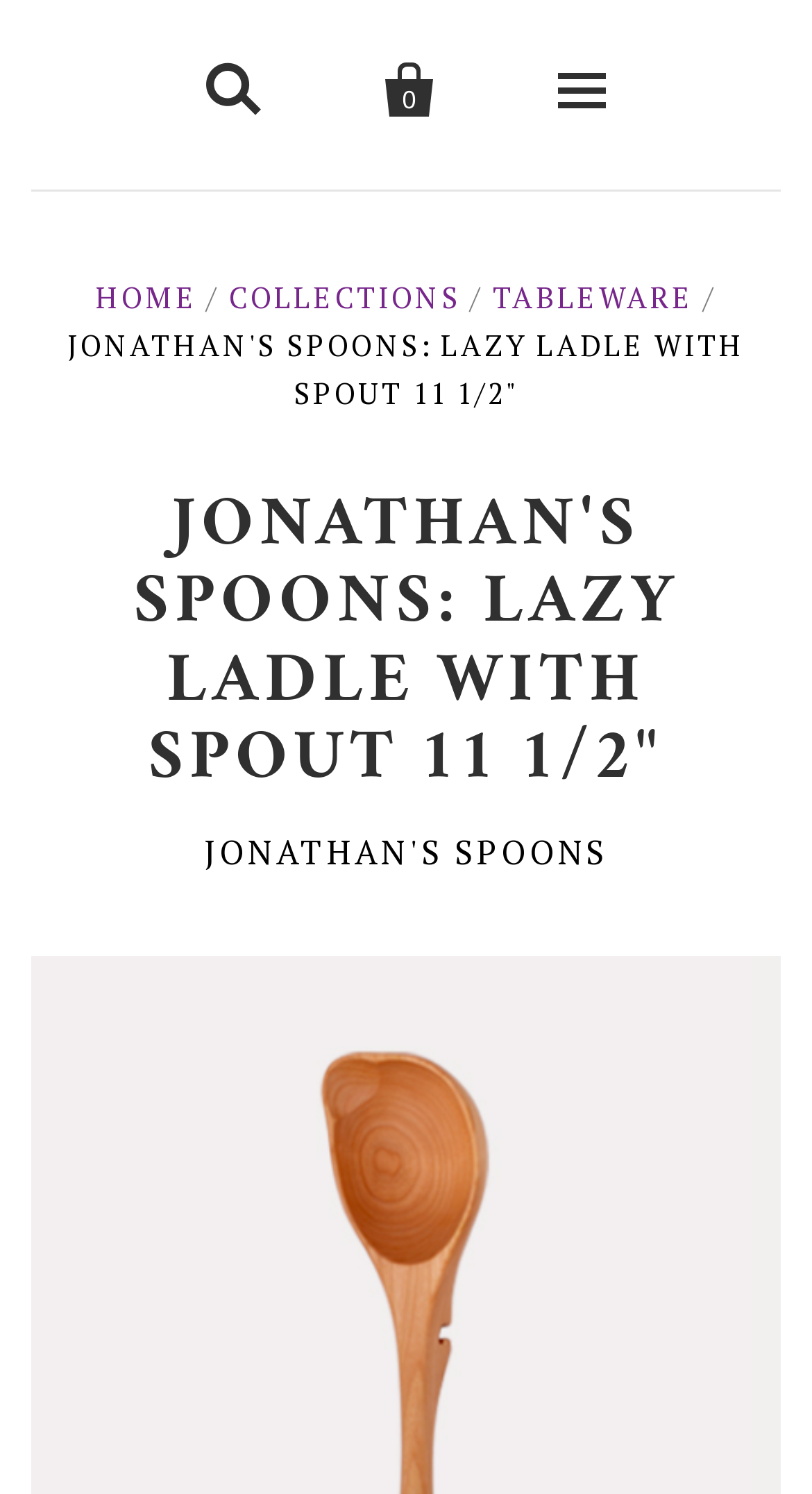Determine the bounding box for the HTML element described here: "Collections". The coordinates should be given as [left, top, right, bottom] with each number being a float between 0 and 1.

[0.282, 0.186, 0.567, 0.212]